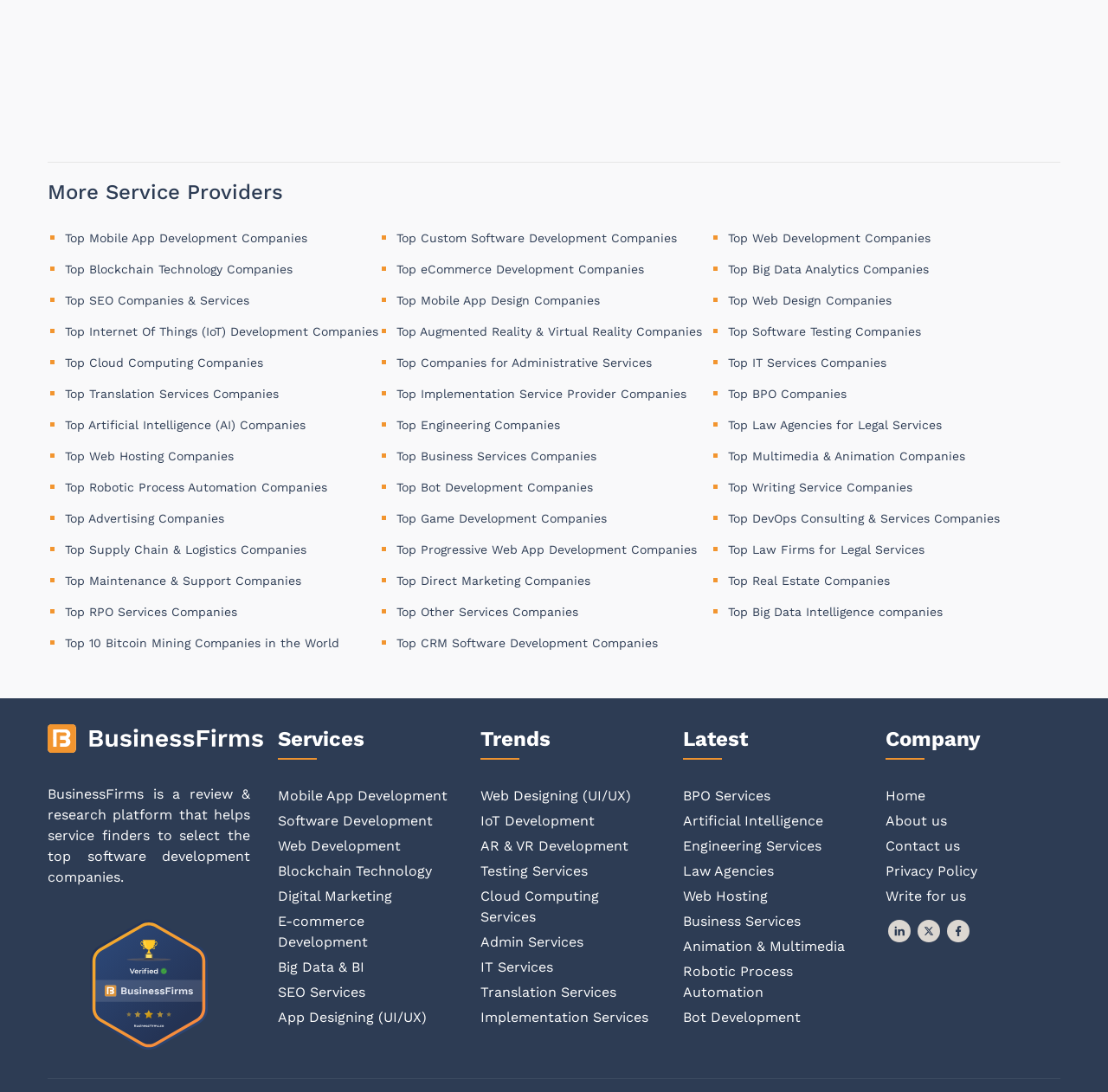Determine the bounding box coordinates of the UI element described below. Use the format (top-left x, top-left y, bottom-right x, bottom-right y) with floating point numbers between 0 and 1: Home

[0.799, 0.721, 0.835, 0.736]